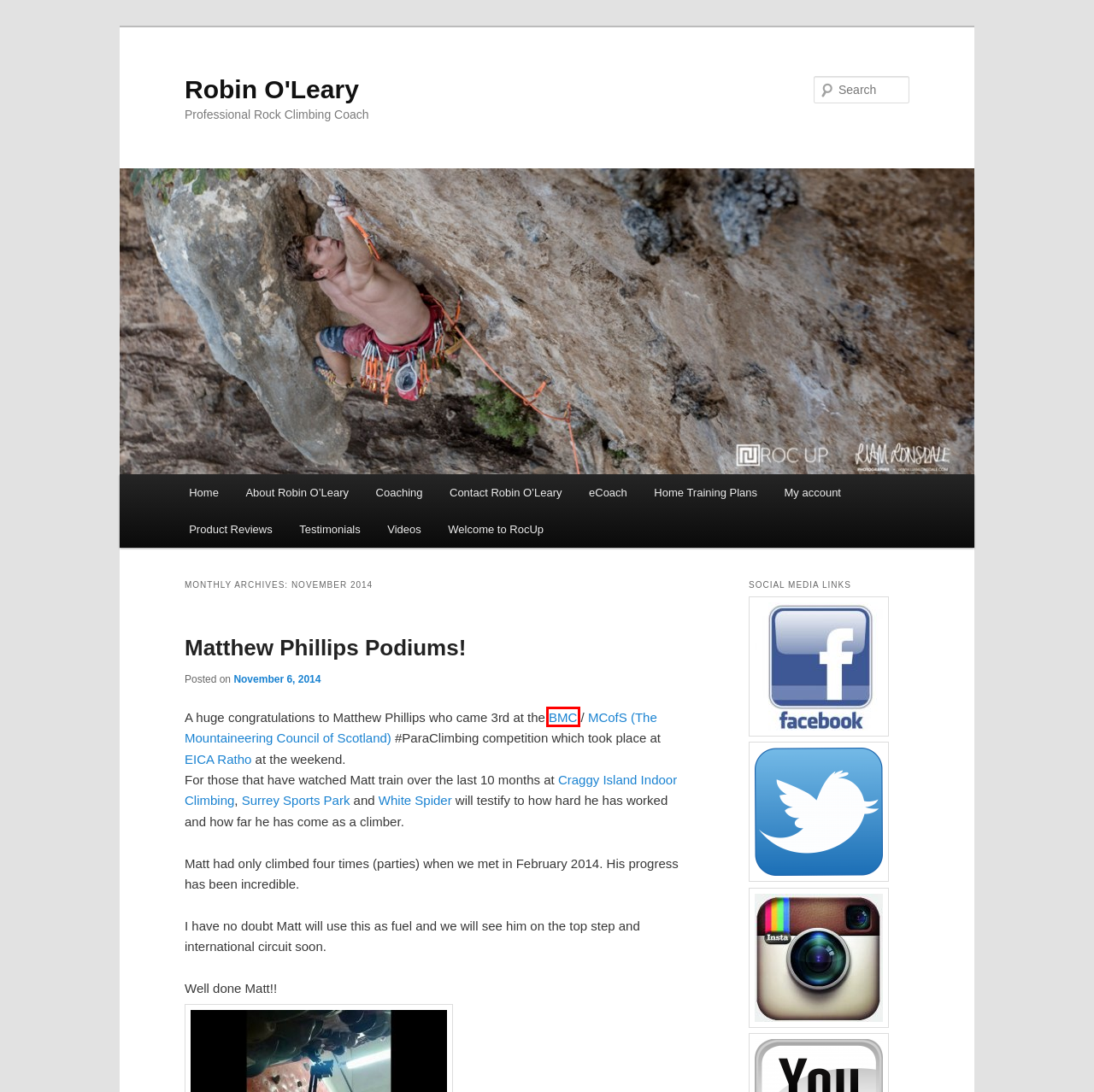You have been given a screenshot of a webpage, where a red bounding box surrounds a UI element. Identify the best matching webpage description for the page that loads after the element in the bounding box is clicked. Options include:
A. Welcome to RocUp | Robin O'Leary
B. Videos | Robin O'Leary
C. Contact Robin O’Leary | Robin O'Leary
D. The British Mountaineering Council
E. Home Training Plans | Robin O'Leary
F. eCoach | Robin O'Leary
G. Robin O'Leary | Professional Rock Climbing Coach
H. Product Reviews | Robin O'Leary

D